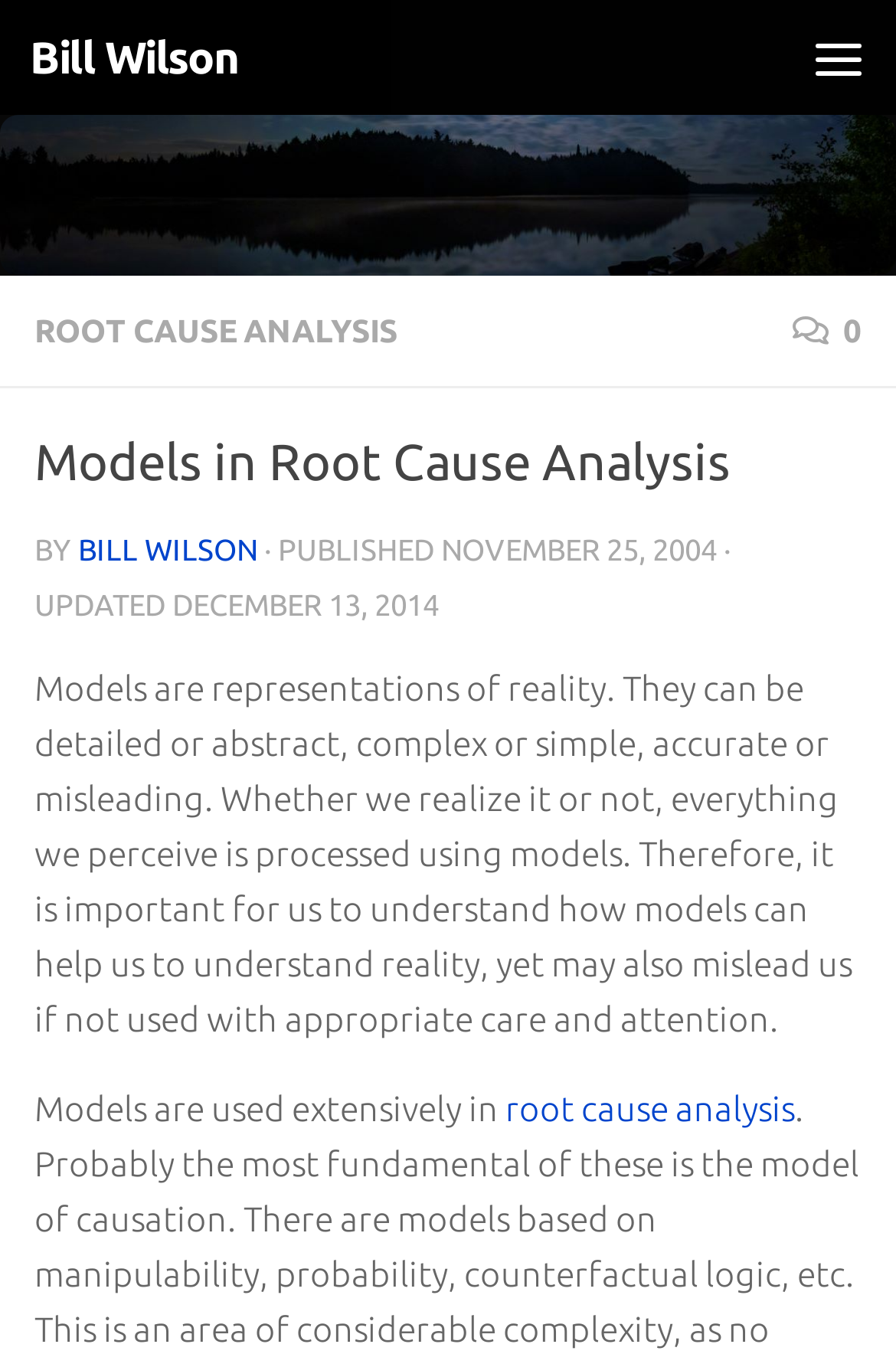Identify the bounding box of the HTML element described as: "root cause analysis".

[0.564, 0.803, 0.887, 0.832]